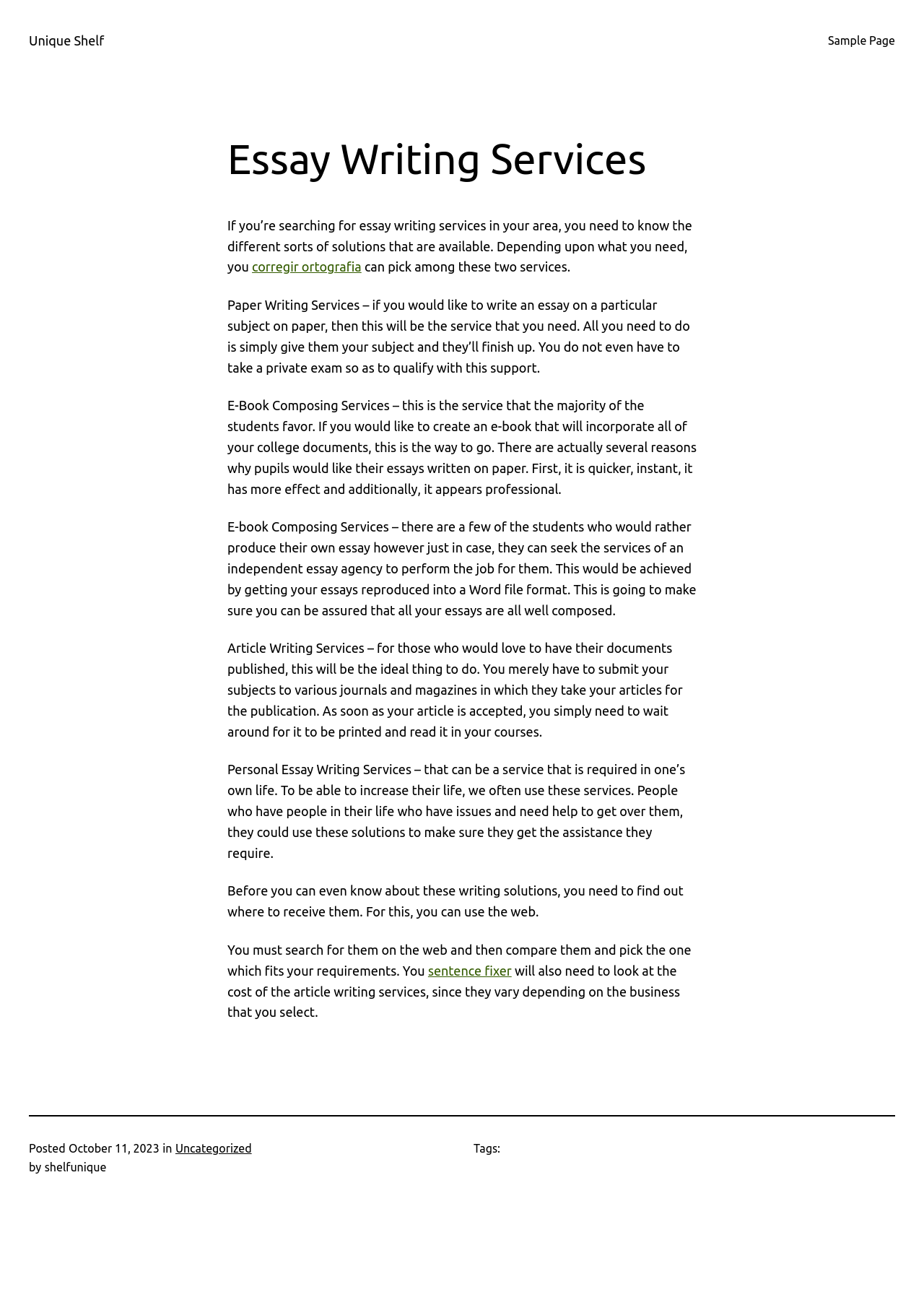Based on the element description: "Uncategorized", identify the UI element and provide its bounding box coordinates. Use four float numbers between 0 and 1, [left, top, right, bottom].

[0.19, 0.884, 0.272, 0.894]